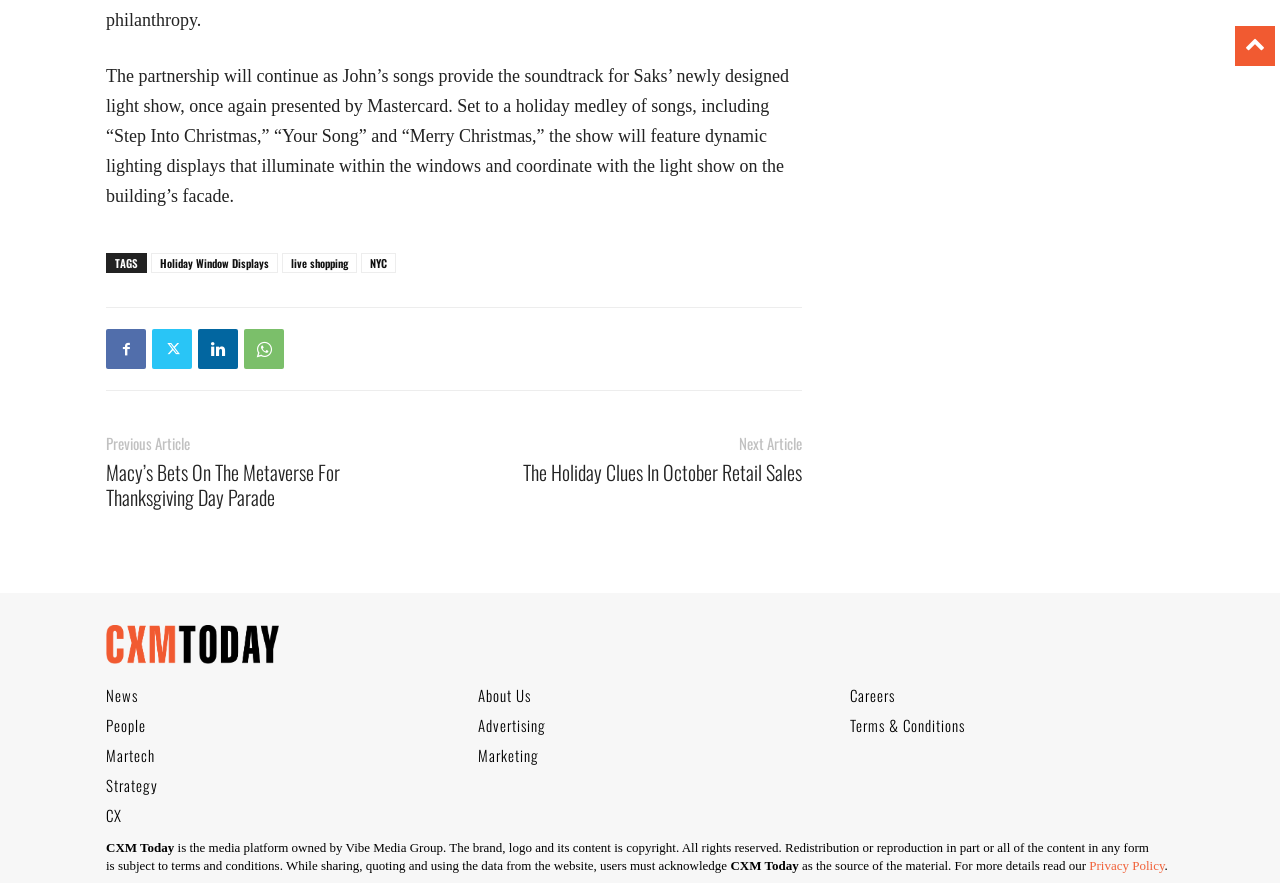Indicate the bounding box coordinates of the clickable region to achieve the following instruction: "Check the 'Privacy Policy'."

[0.851, 0.972, 0.91, 0.989]